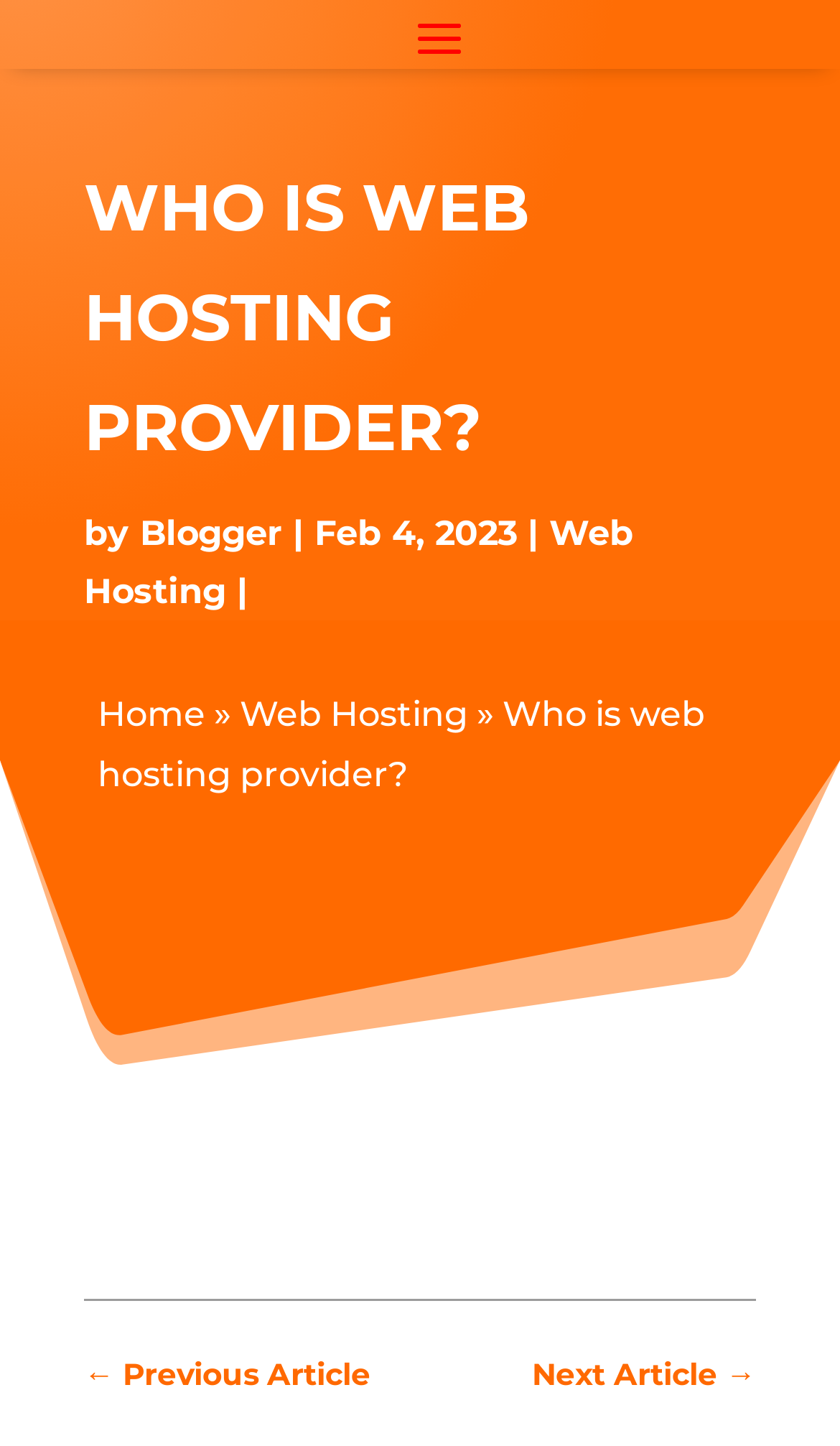Can you look at the image and give a comprehensive answer to the question:
What is the text above the 'Previous Article' link?

I looked at the text above the 'Previous Article' link and found the text 'Who is web hosting provider?' which is located above the link '← Previous Article'.